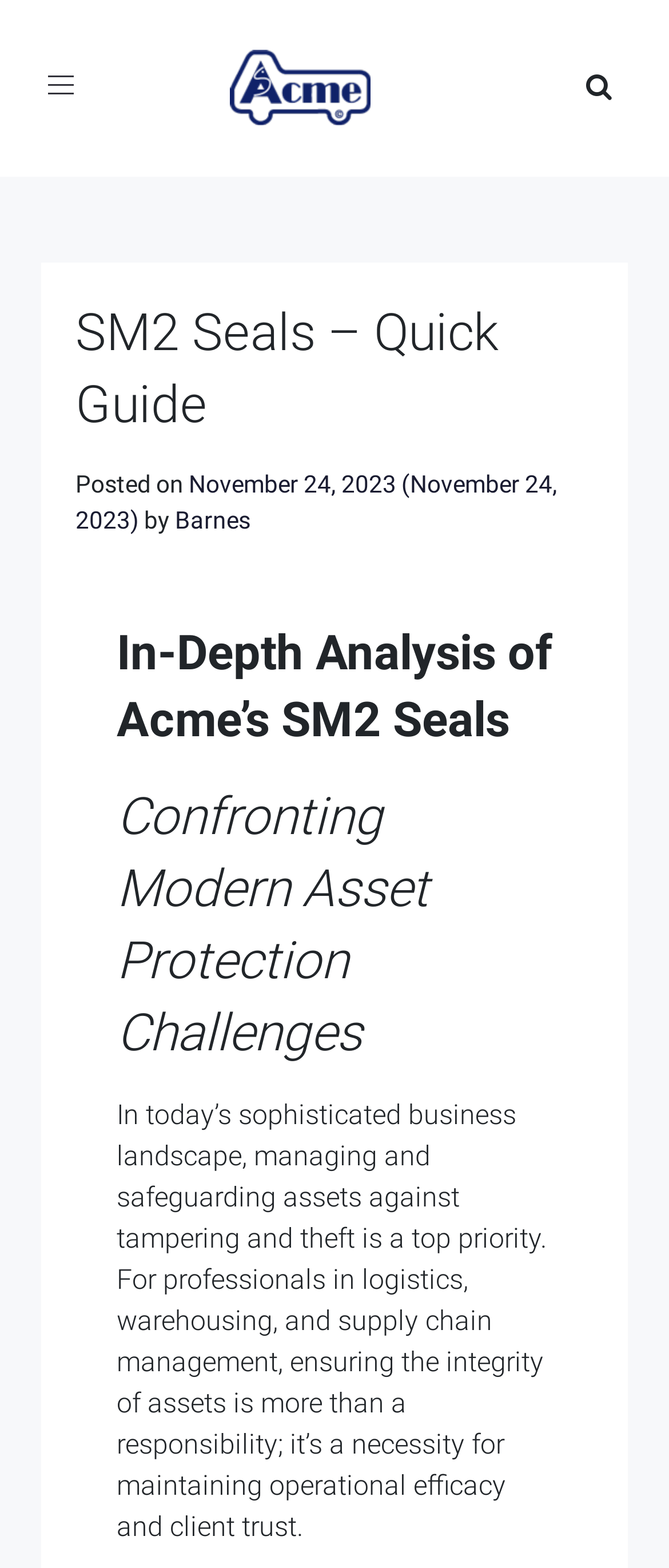Find the bounding box coordinates for the element described here: "Barnes".

[0.262, 0.323, 0.374, 0.34]